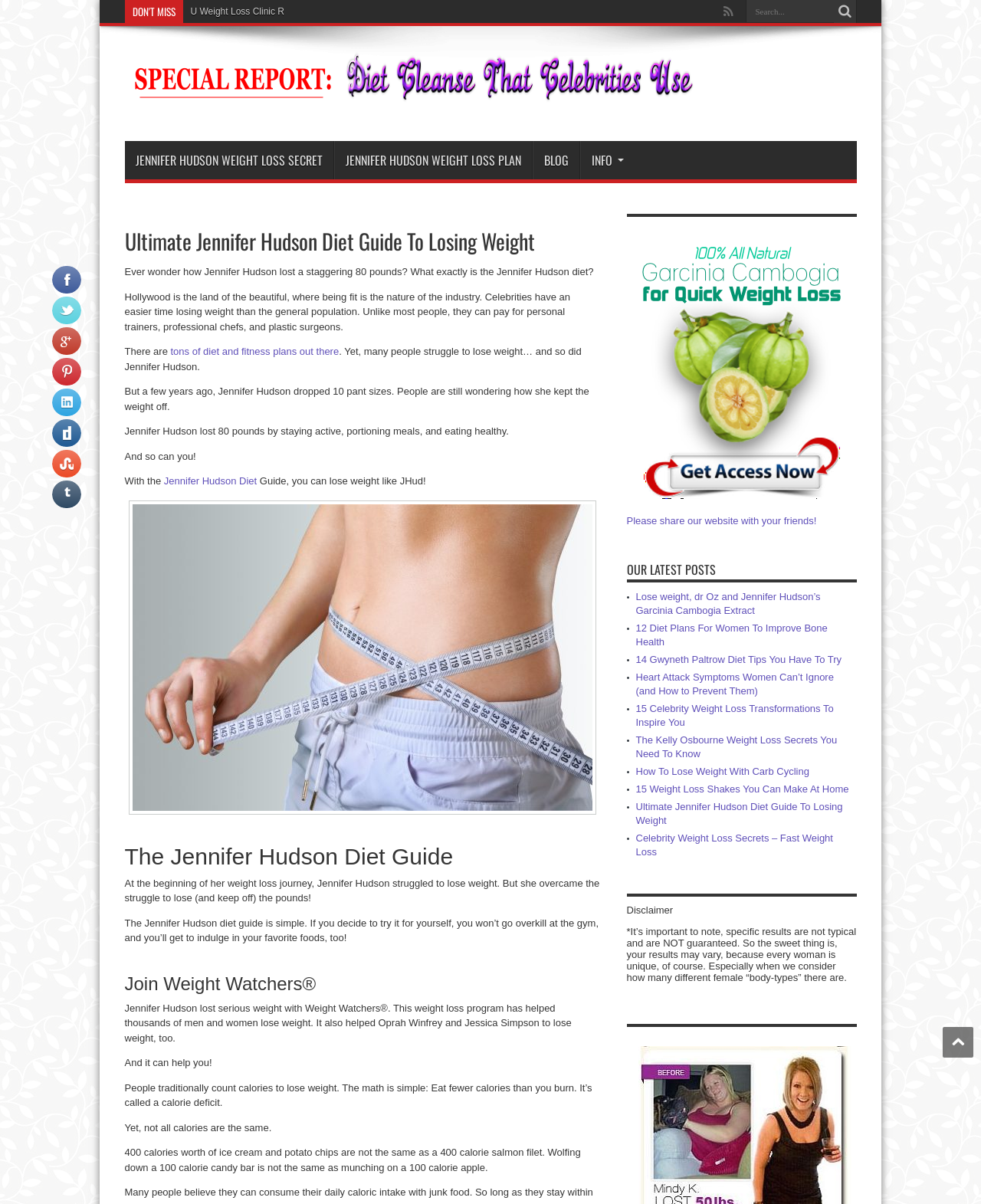Analyze the image and deliver a detailed answer to the question: How much weight did Jennifer Hudson lose?

According to the webpage, Jennifer Hudson lost 80 pounds, which is mentioned in the paragraph 'Ever wonder how Jennifer Hudson lost a staggering 80 pounds? What exactly is the Jennifer Hudson diet?'.